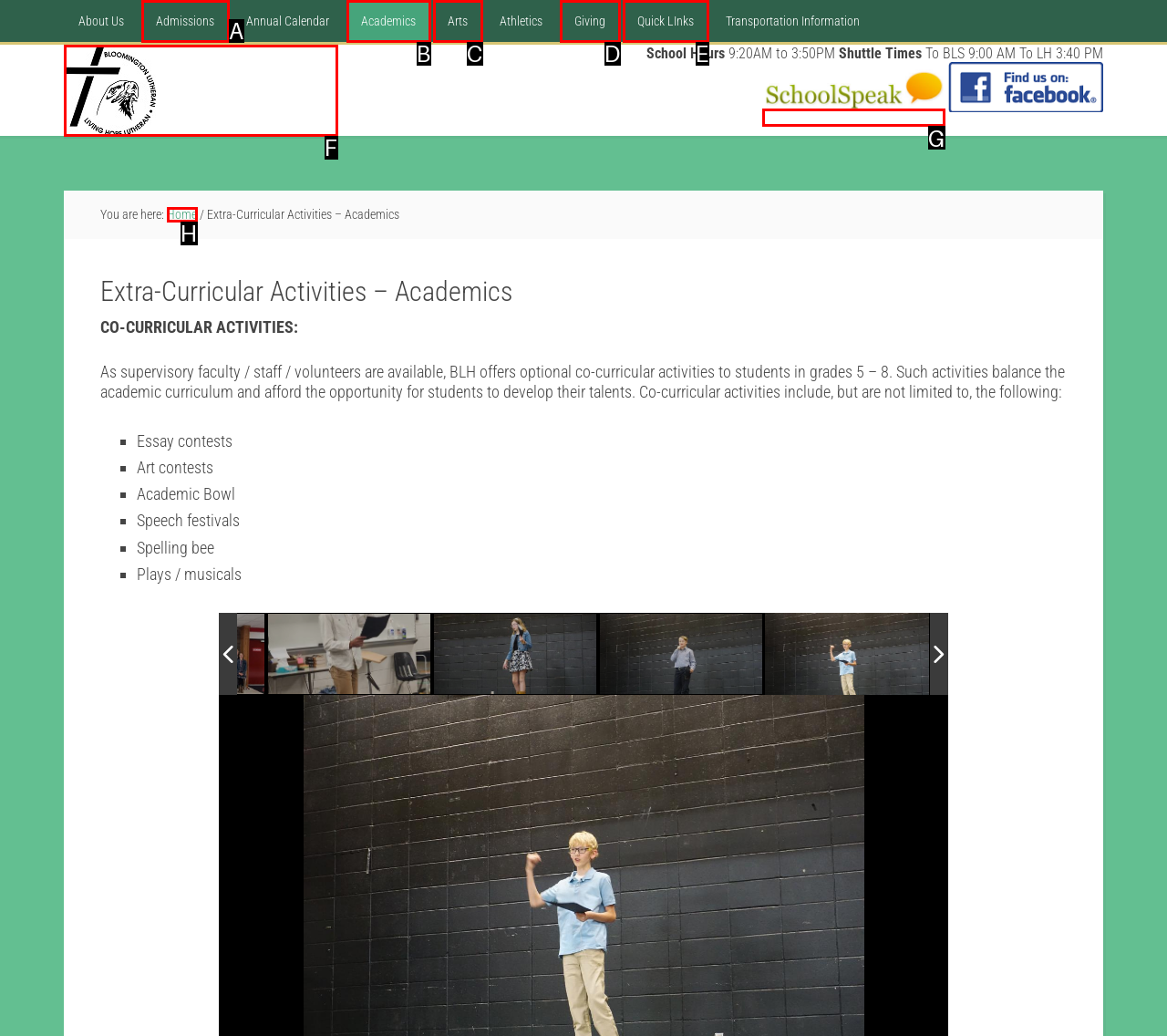Select the HTML element that matches the description: Bloomington Living Hope Lutheran School. Provide the letter of the chosen option as your answer.

F